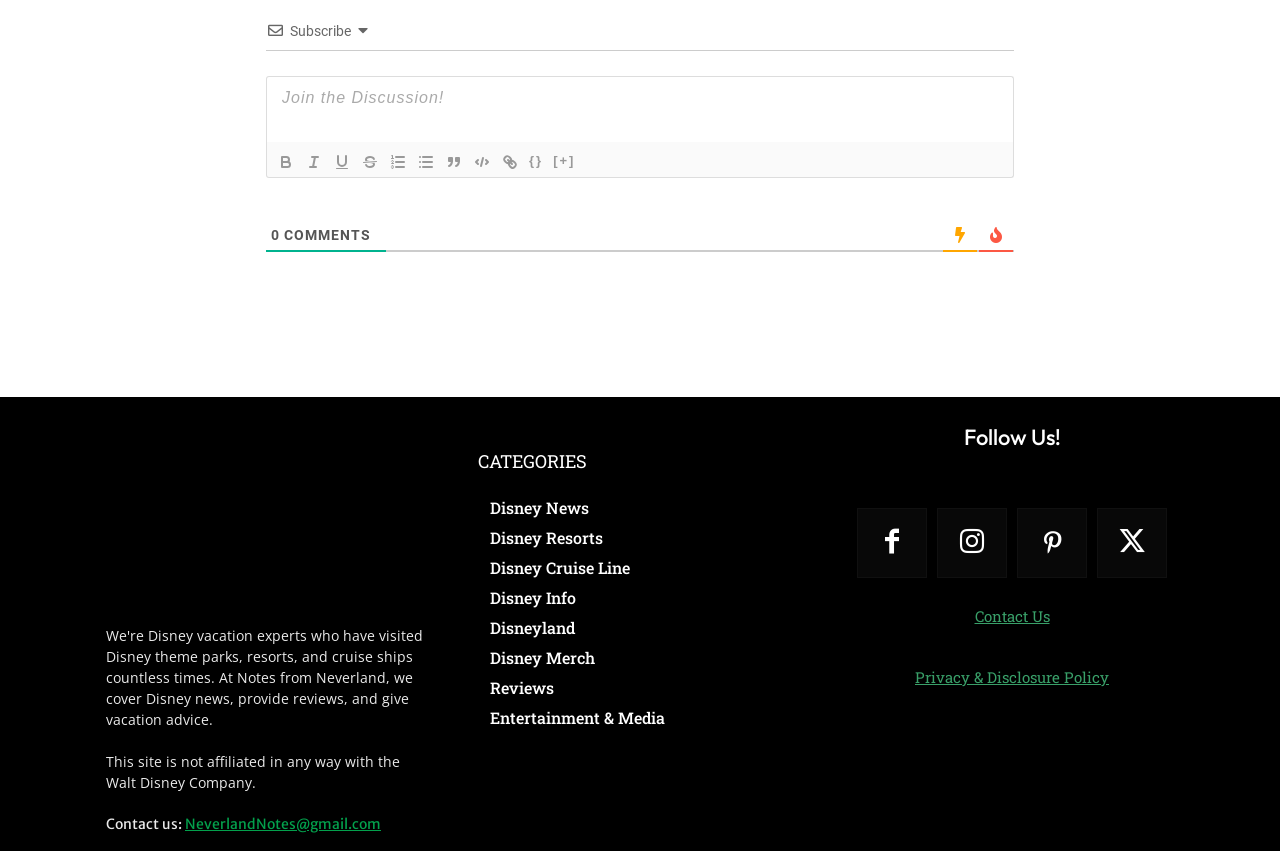Pinpoint the bounding box coordinates of the element you need to click to execute the following instruction: "Subscribe to the newsletter". The bounding box should be represented by four float numbers between 0 and 1, in the format [left, top, right, bottom].

[0.227, 0.027, 0.274, 0.046]